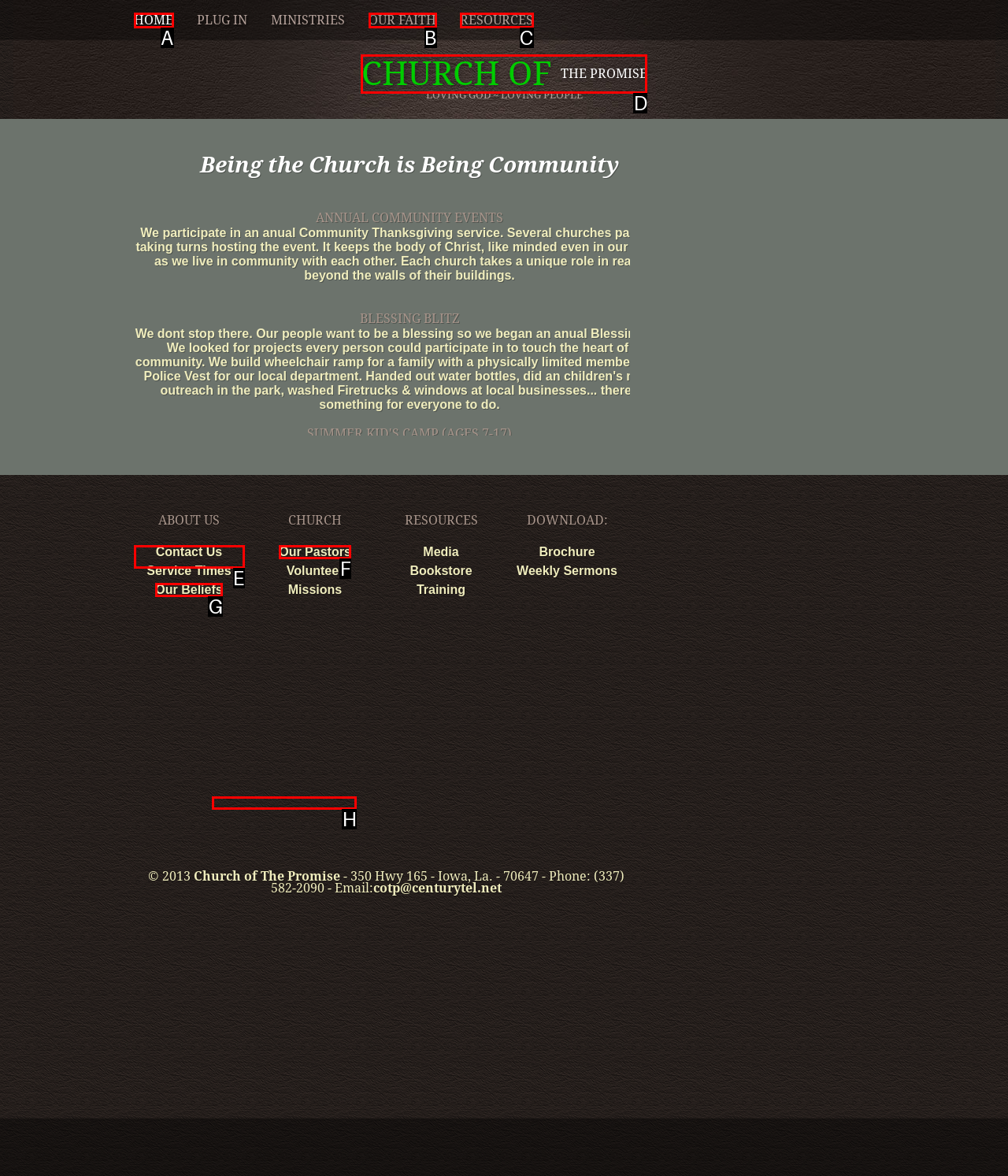Select the option that matches this description: Ok
Answer by giving the letter of the chosen option.

None